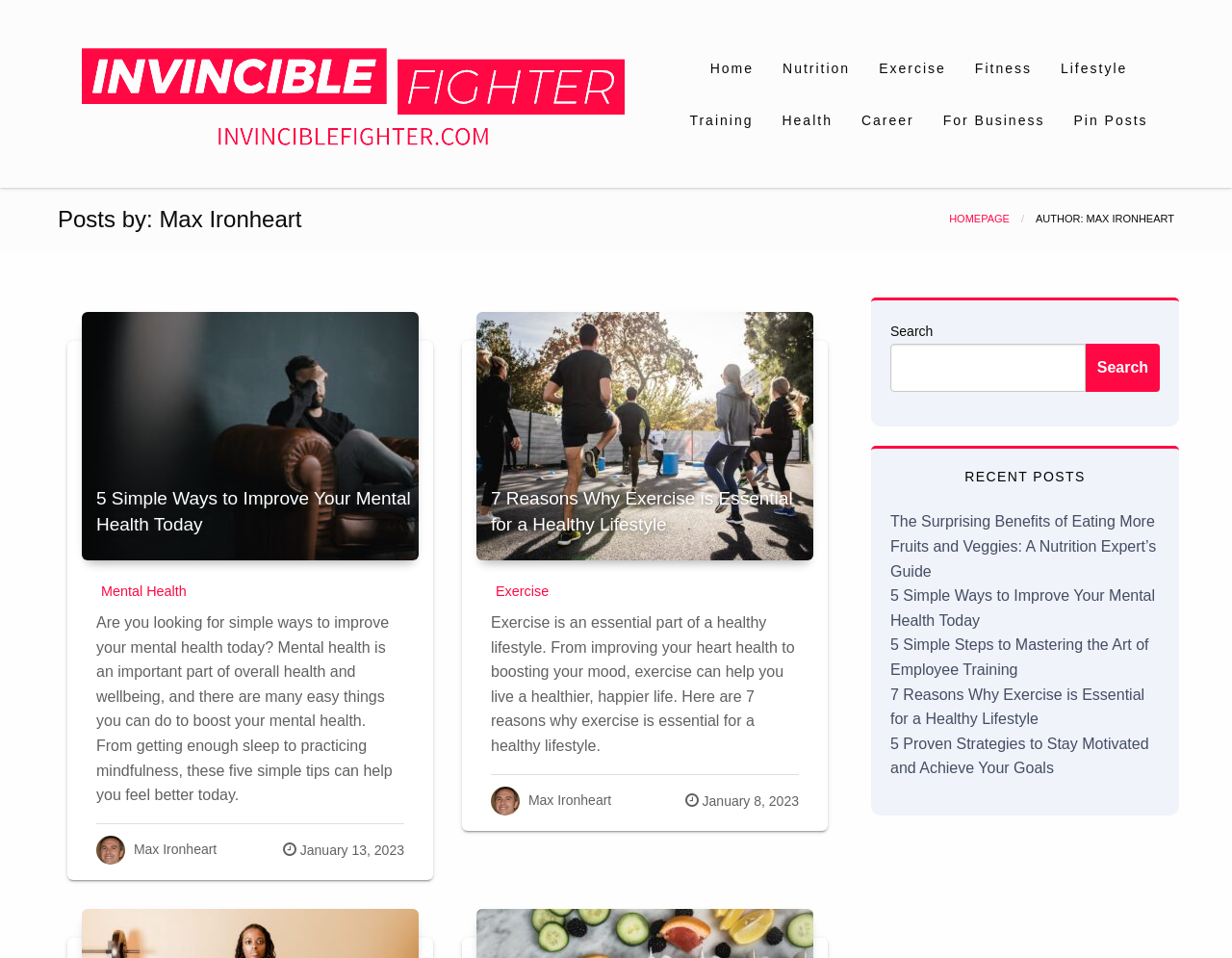Provide the bounding box coordinates of the section that needs to be clicked to accomplish the following instruction: "View the 'Exercise' category."

[0.398, 0.605, 0.449, 0.629]